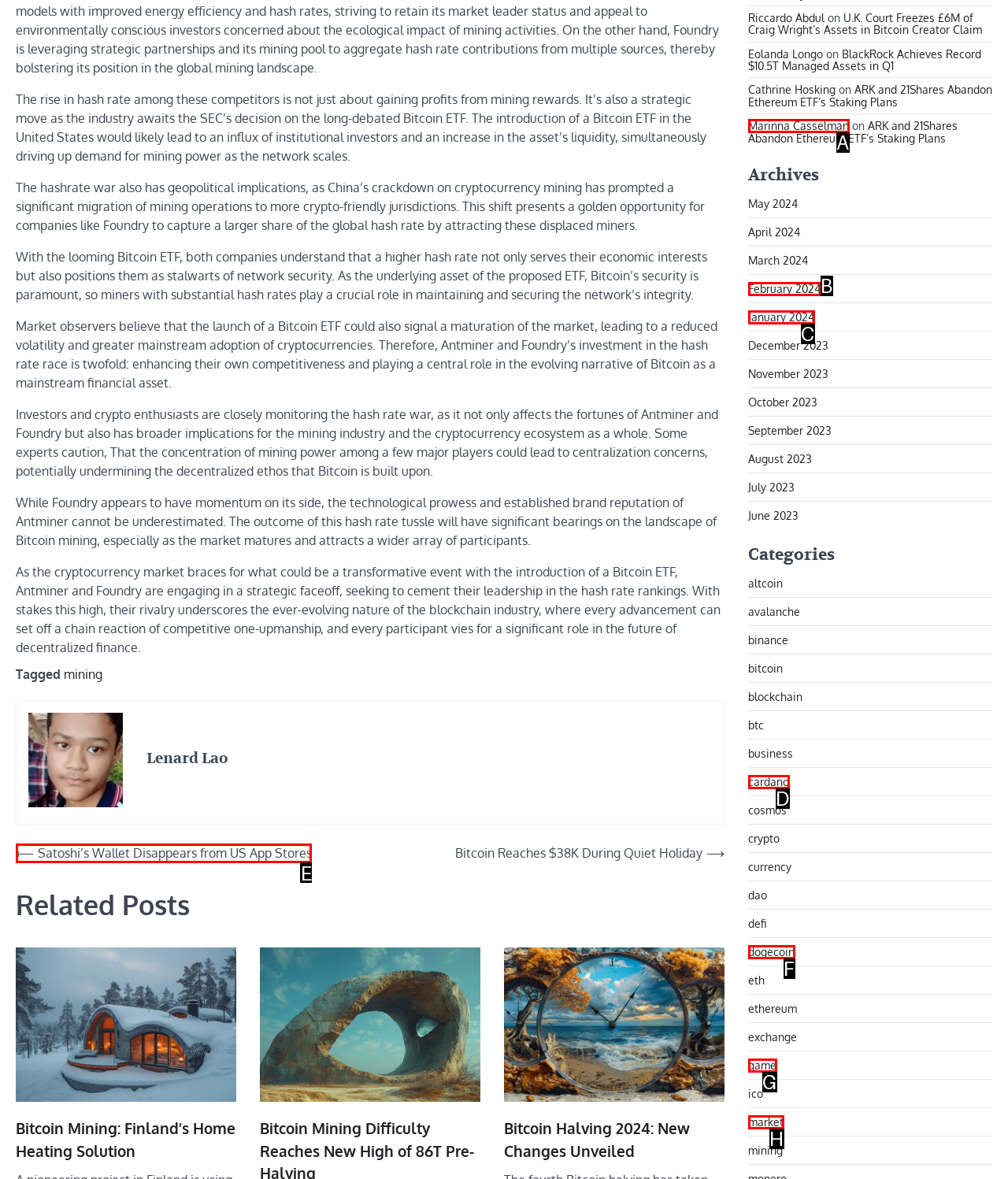Decide which HTML element to click to complete the task: go to the previous post Provide the letter of the appropriate option.

E